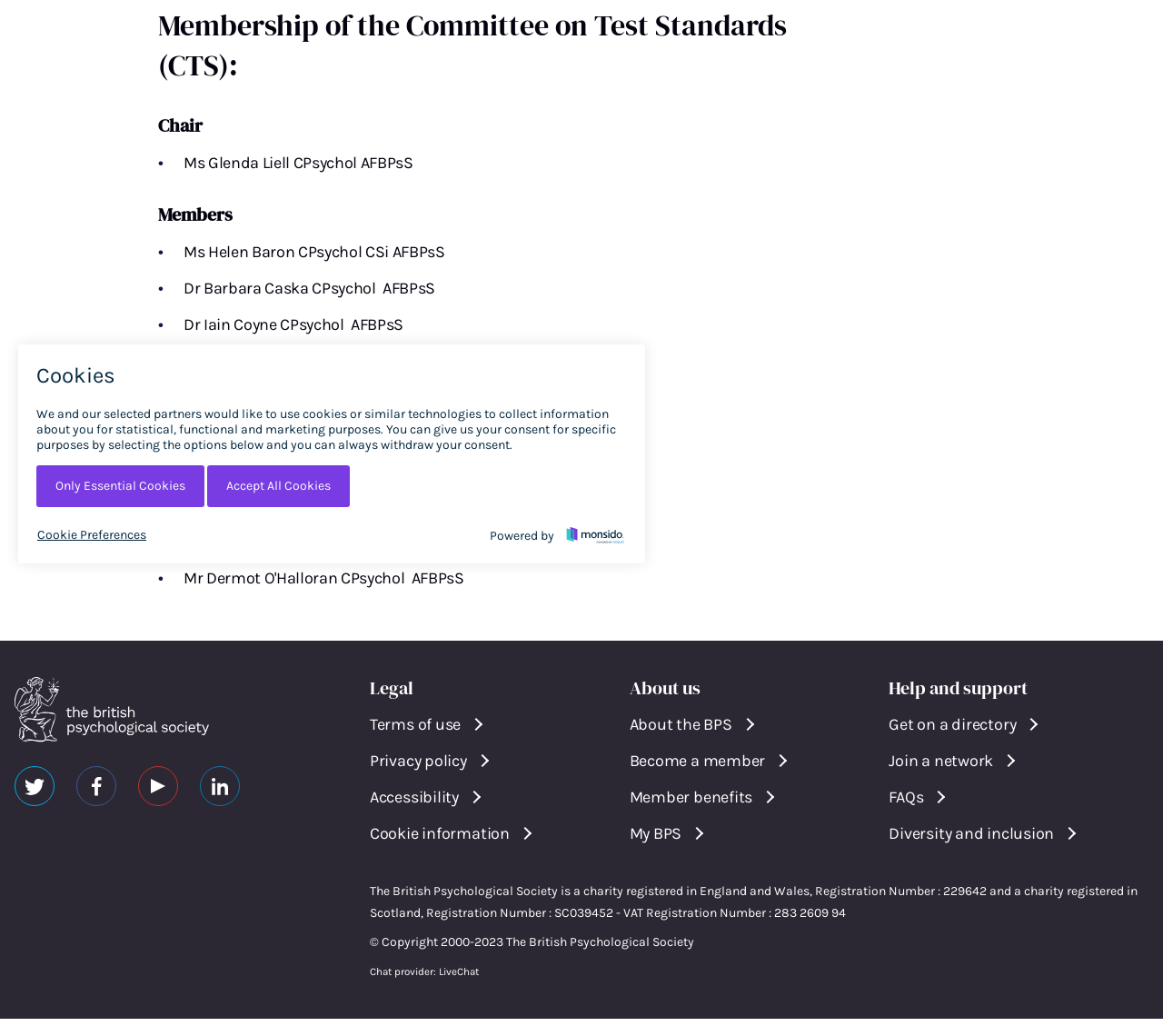Determine the bounding box for the HTML element described here: "phil simborg". The coordinates should be given as [left, top, right, bottom] with each number being a float between 0 and 1.

None